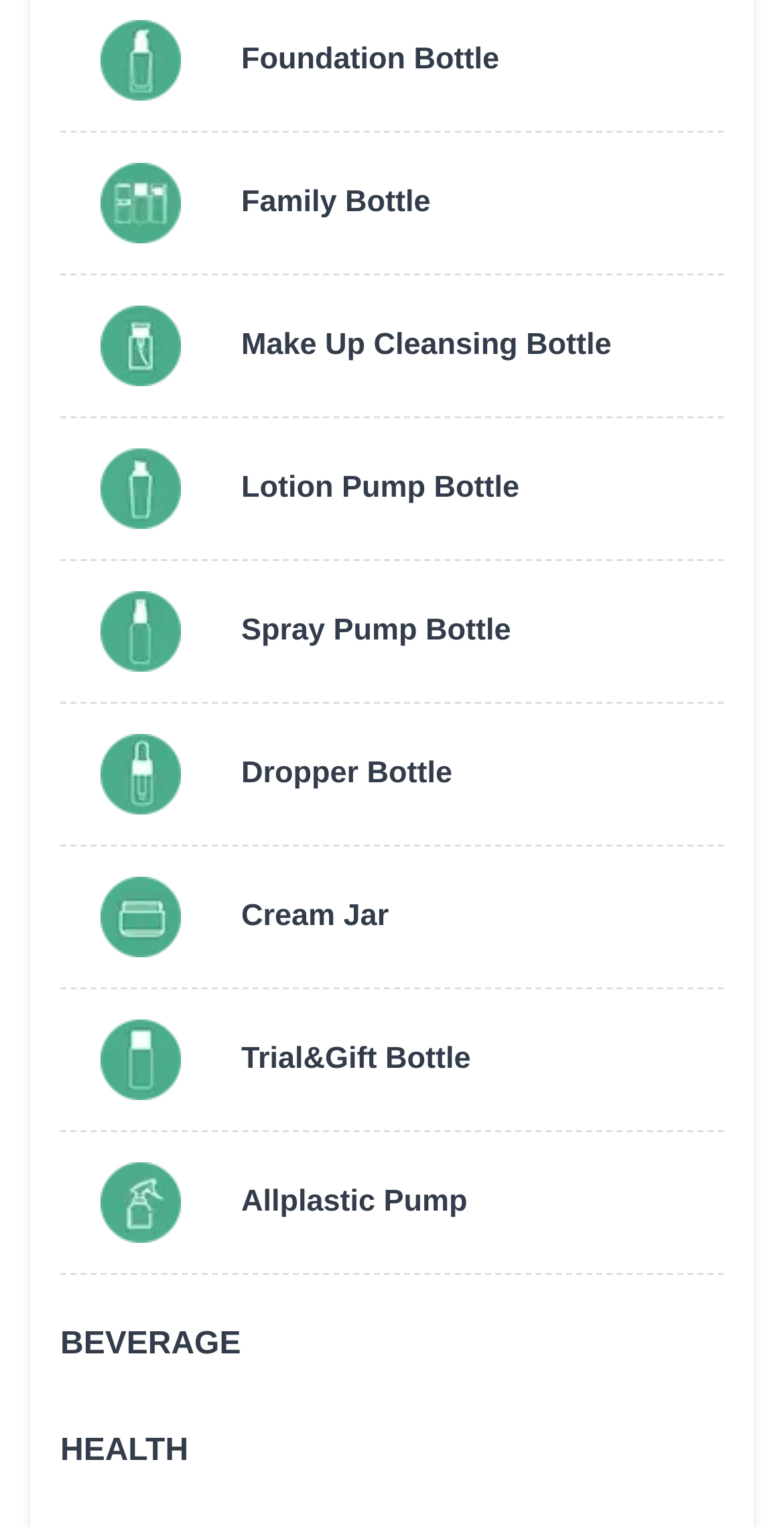Determine the bounding box coordinates for the area you should click to complete the following instruction: "view Family Bottle".

[0.077, 0.106, 0.923, 0.18]